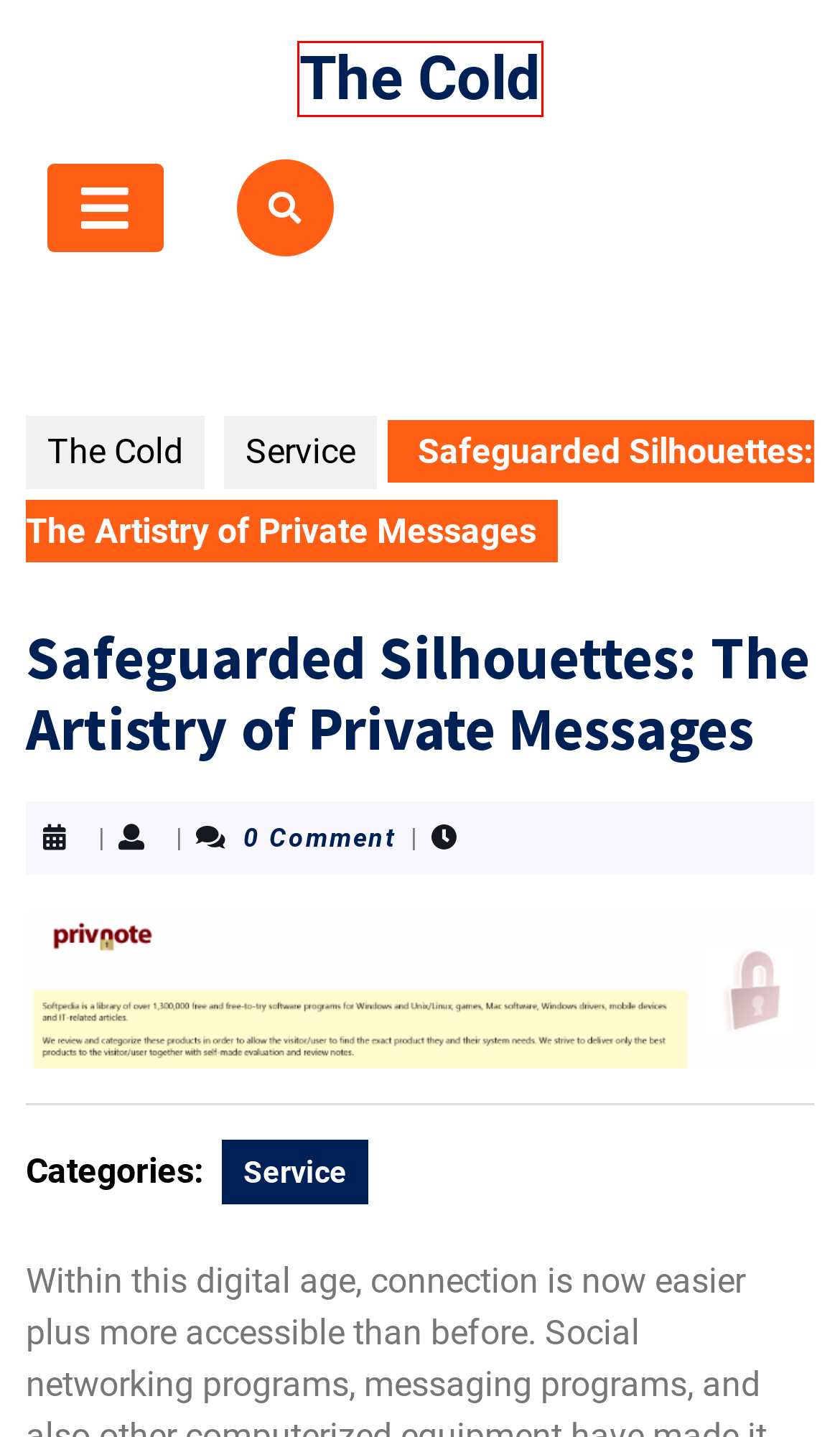Review the screenshot of a webpage which includes a red bounding box around an element. Select the description that best fits the new webpage once the element in the bounding box is clicked. Here are the candidates:
A. The Cold – In the end, it's not the years in your life that count. It's the life in your years.
B. Service – The Cold
C. Finance – The Cold
D. General – The Cold
E. Soft & Sustainable: Bamboo Tees for Modern Living – The Cold
F. Uncategorized – The Cold
G. Medical – The Cold
H. Business – The Cold

A